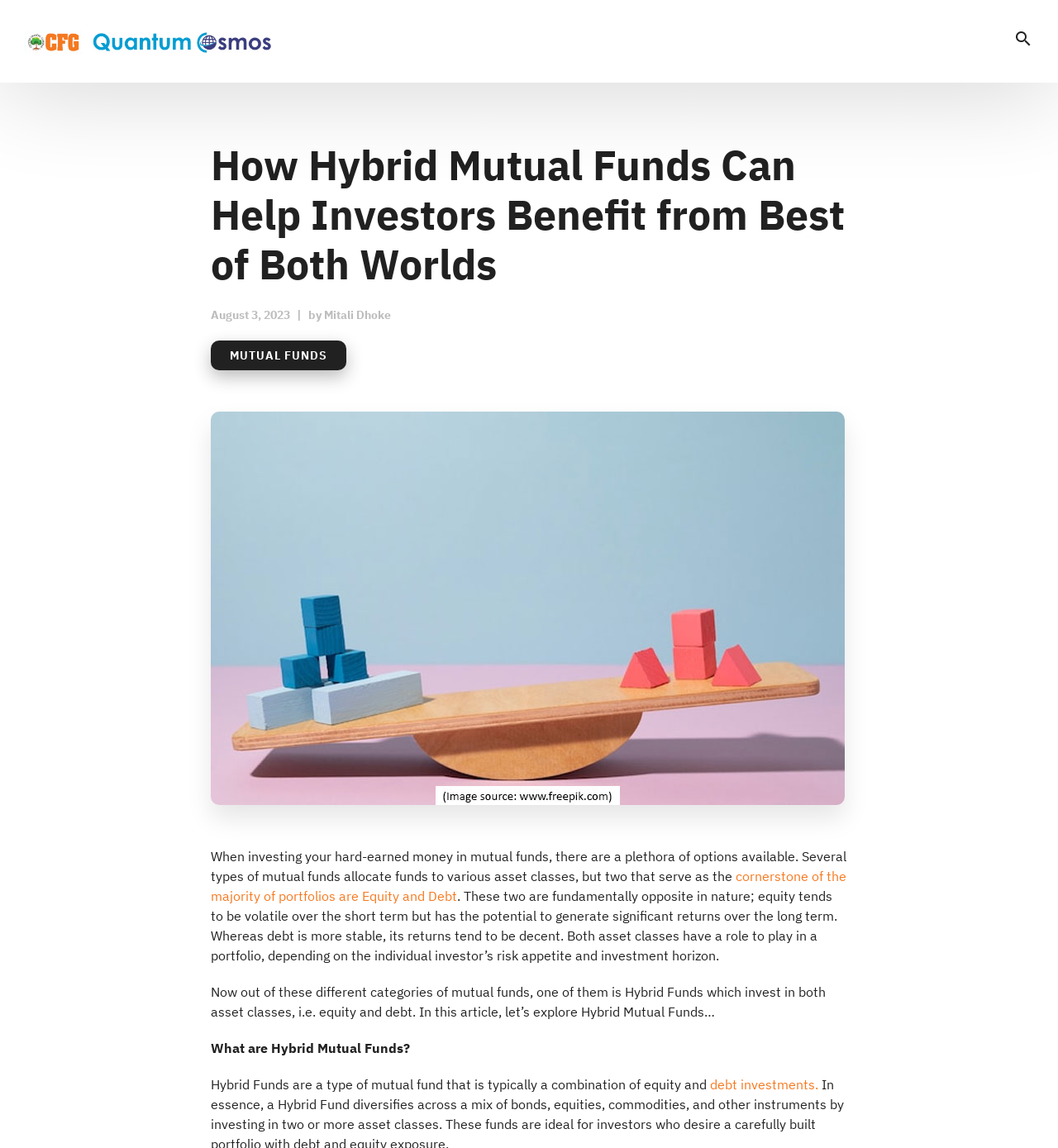Give the bounding box coordinates for the element described as: "Mitali Dhoke".

[0.306, 0.268, 0.37, 0.281]